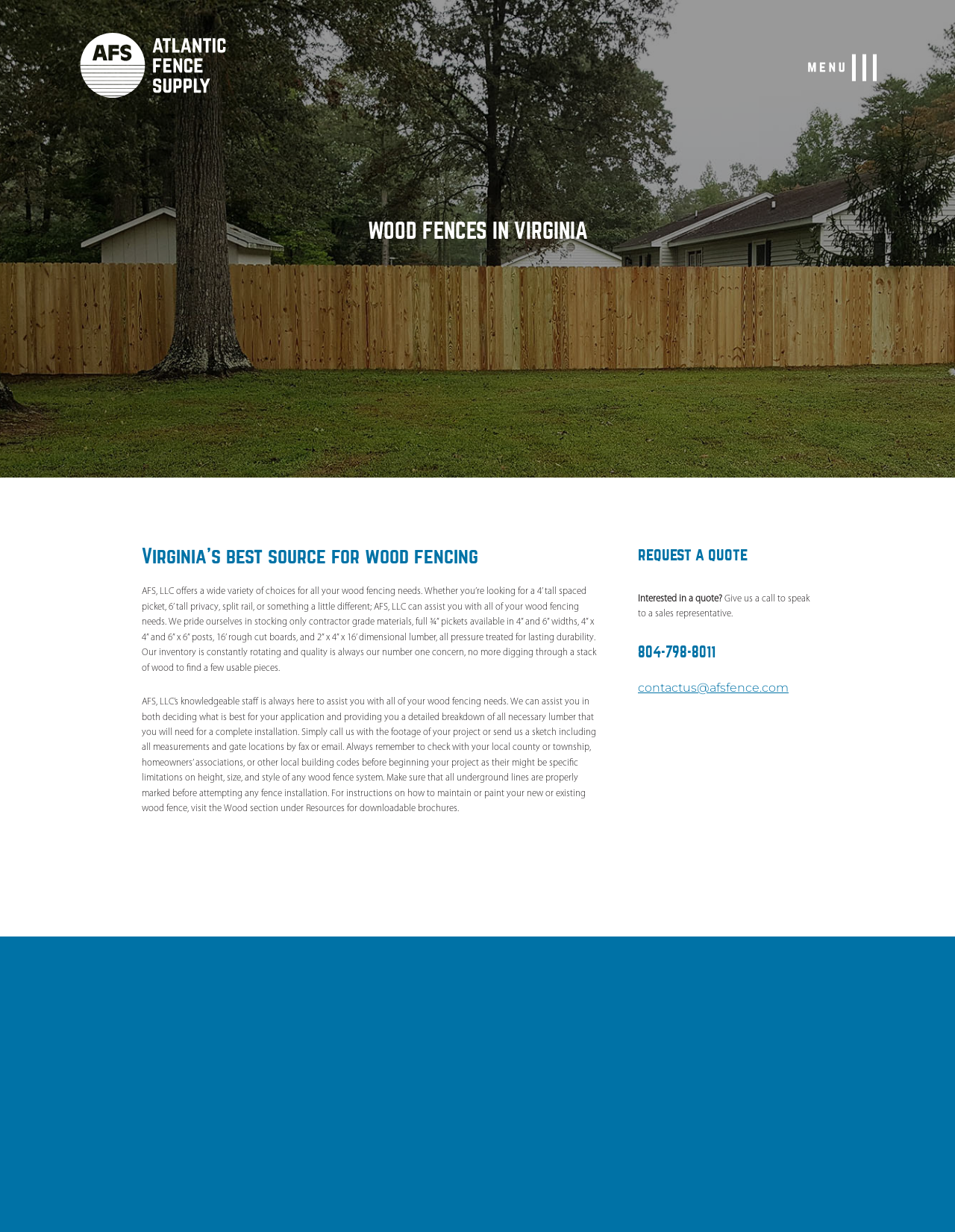Highlight the bounding box coordinates of the region I should click on to meet the following instruction: "View Privacy Fence options".

[0.632, 0.267, 0.682, 0.3]